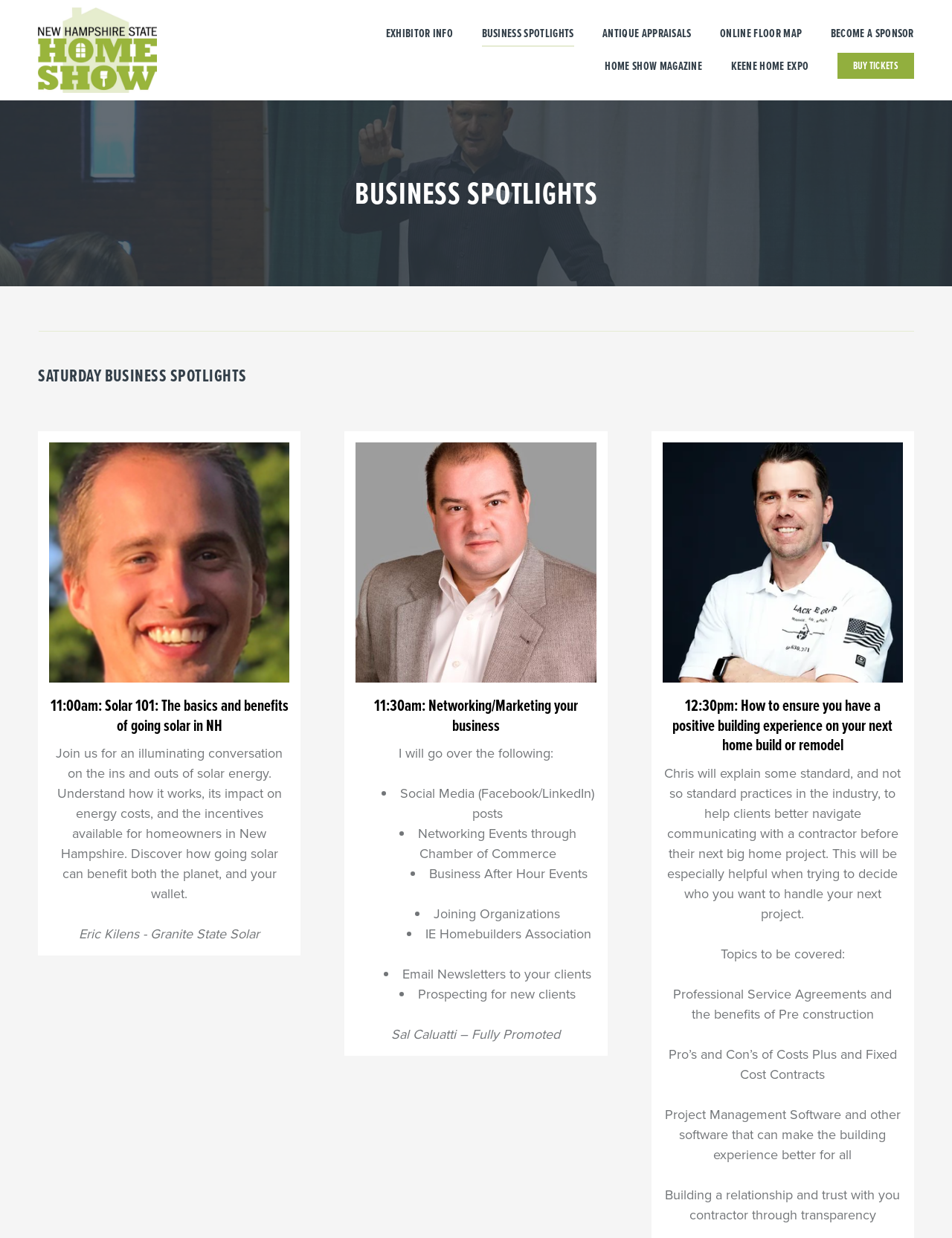Find and specify the bounding box coordinates that correspond to the clickable region for the instruction: "Click 11:30am: Networking/Marketing your business".

[0.374, 0.562, 0.626, 0.601]